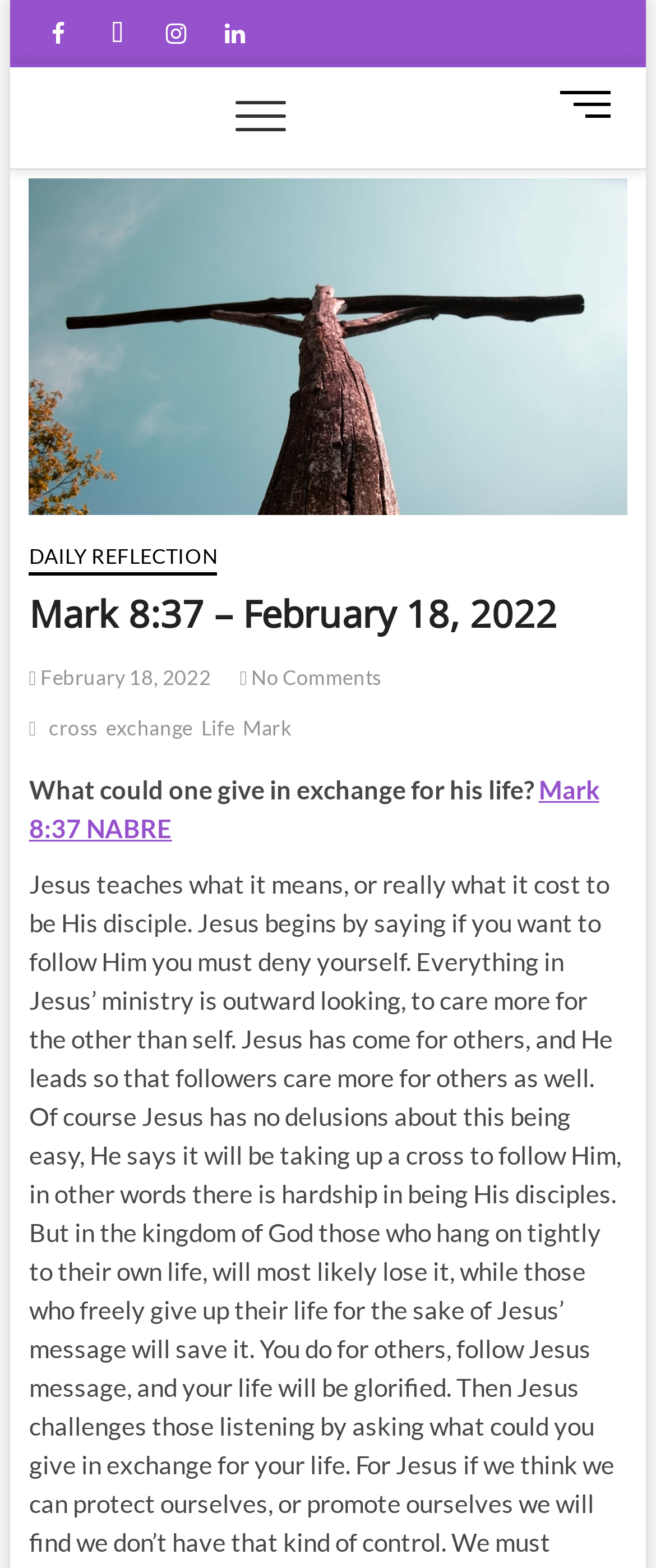Determine the primary headline of the webpage.

Mark 8:37 – February 18, 2022